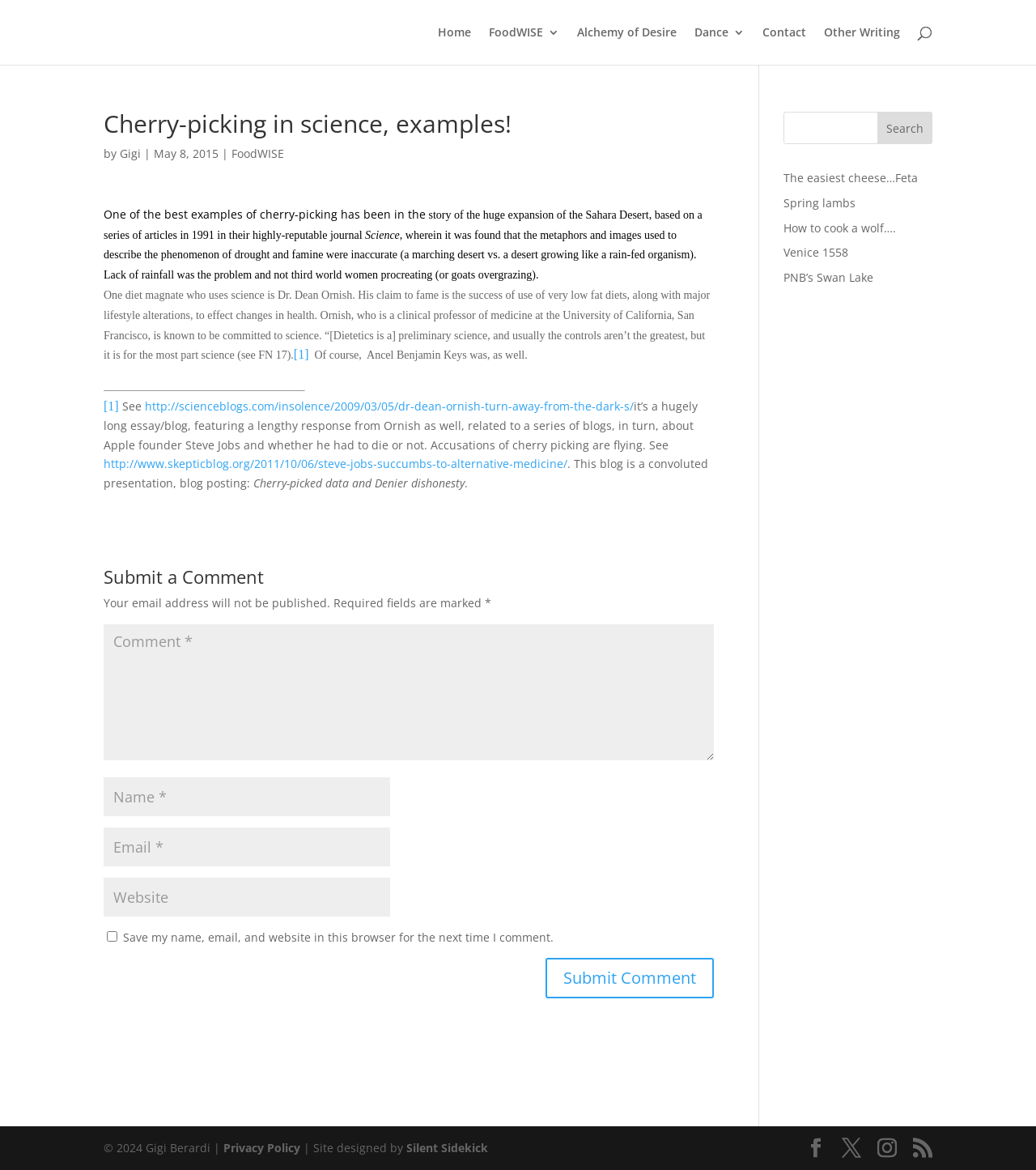Show the bounding box coordinates for the element that needs to be clicked to execute the following instruction: "Click the 'Home' link". Provide the coordinates in the form of four float numbers between 0 and 1, i.e., [left, top, right, bottom].

[0.423, 0.023, 0.455, 0.055]